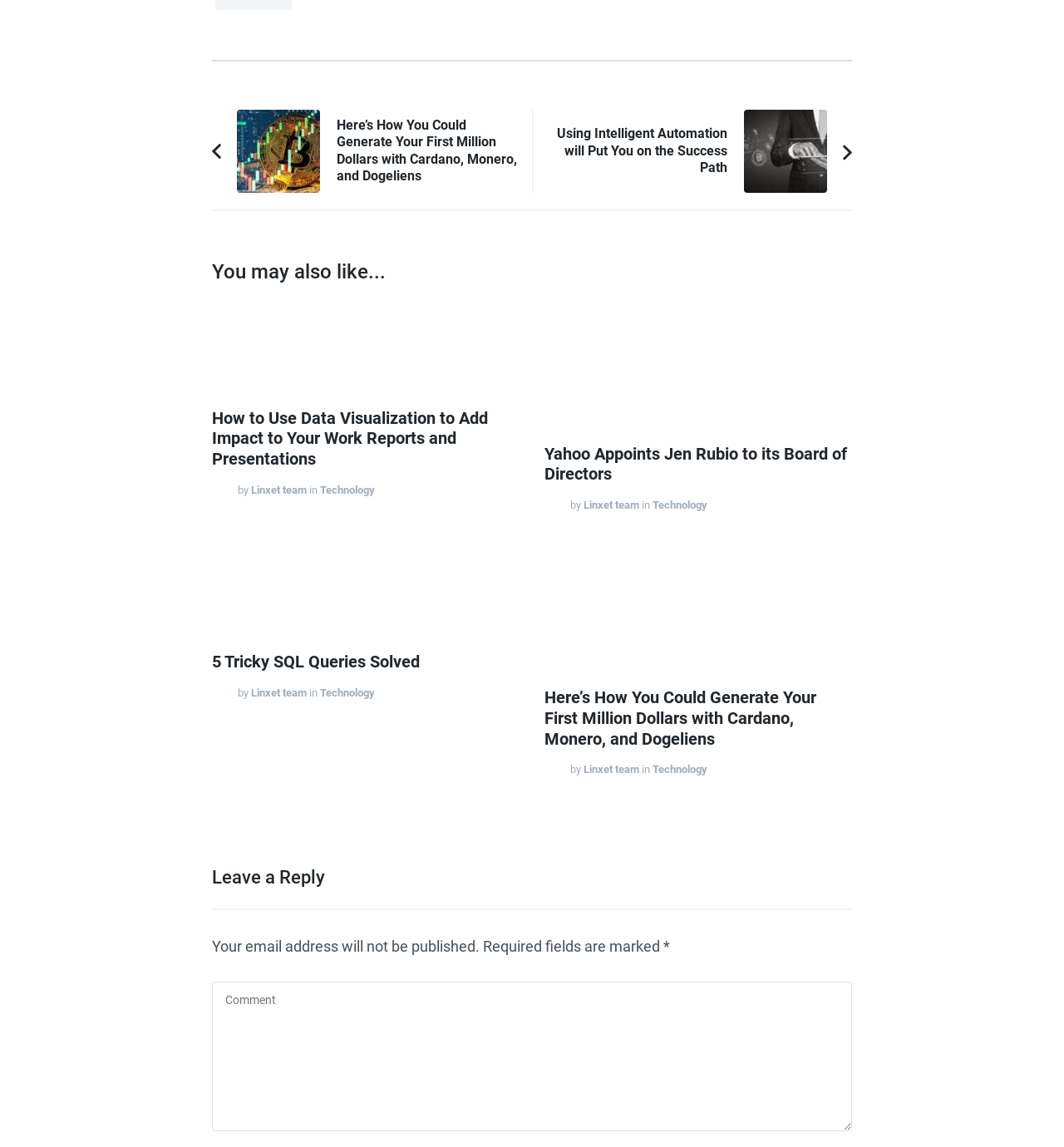Find the bounding box coordinates of the clickable area required to complete the following action: "Click on the previous article link".

[0.199, 0.095, 0.5, 0.168]